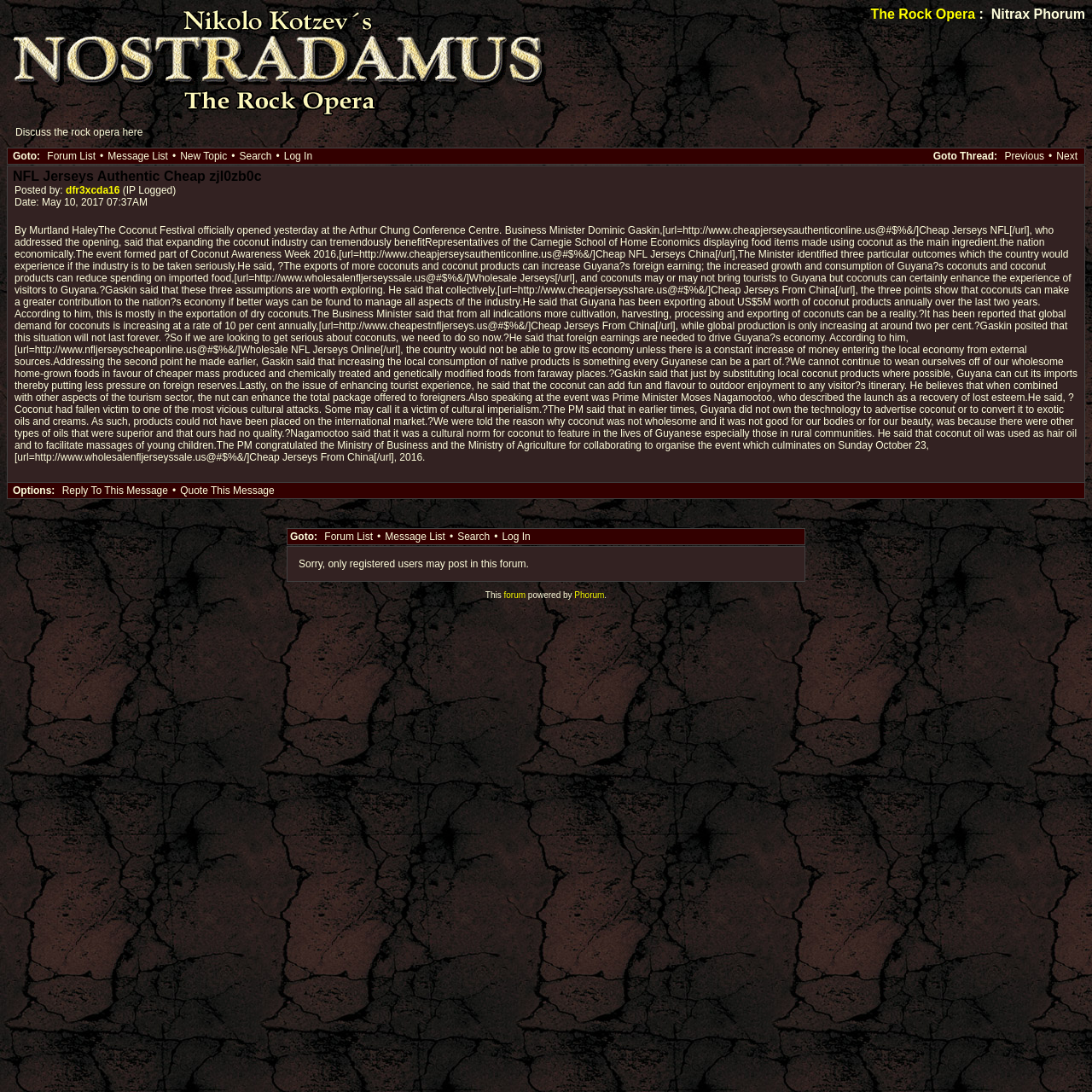Answer this question using a single word or a brief phrase:
What is the date of the message?

May 10, 2017 07:37AM